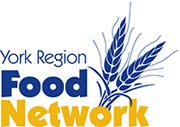Depict the image with a detailed narrative.

The image features the logo of the York Region Food Network, prominently displaying the organization's name in bold blue and yellow text. Accompanying the text, there are stylized wheat graphic elements that symbolize agriculture and nourishment, underscoring the food network's commitment to providing support and resources related to food security in the York Region. The design reflects a focus on community engagement and the importance of healthy food access for all residents.